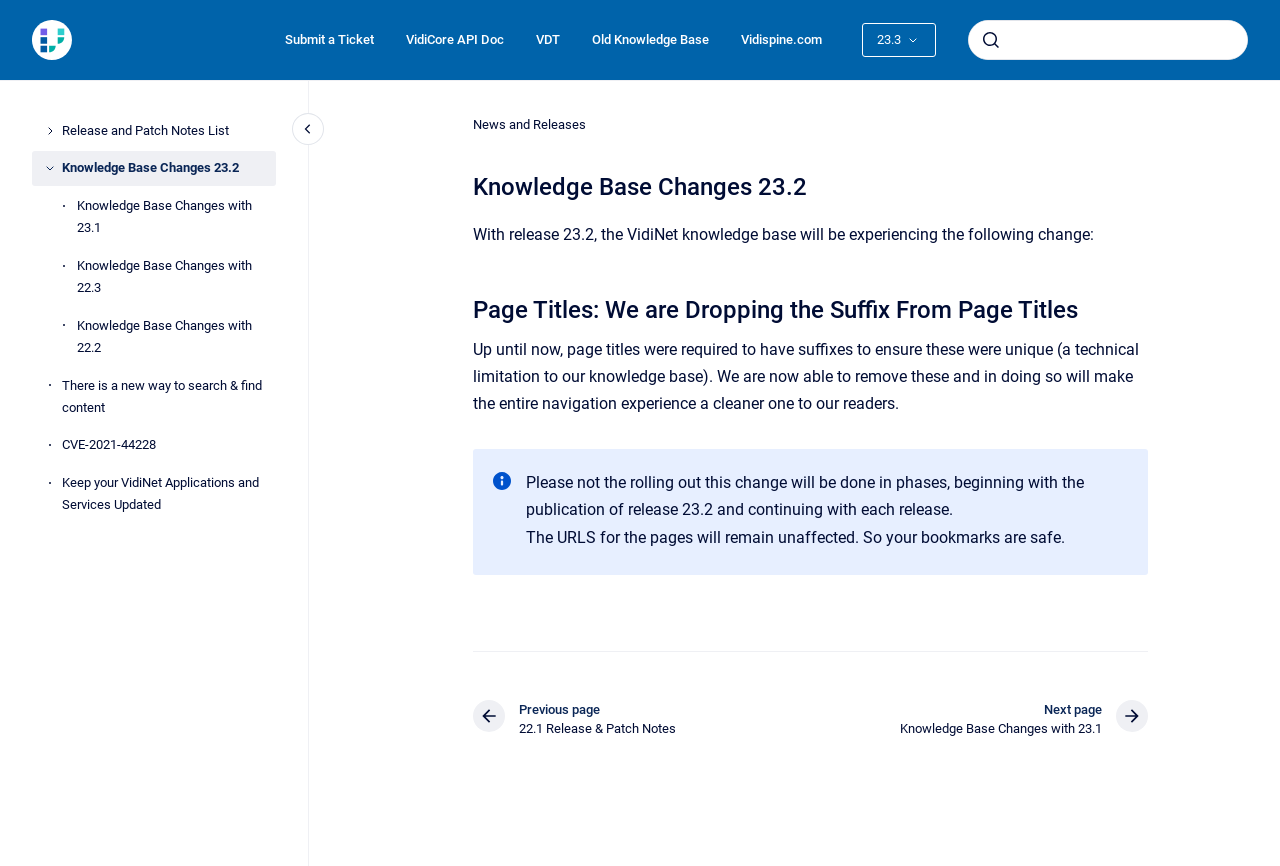How will the change in page titles be rolled out?
Kindly offer a comprehensive and detailed response to the question.

I found the answer by reading the note that says 'Please note that rolling out this change will be done in phases, beginning with the publication of release 23.2 and continuing with each release.' This indicates that the change will be rolled out in phases.